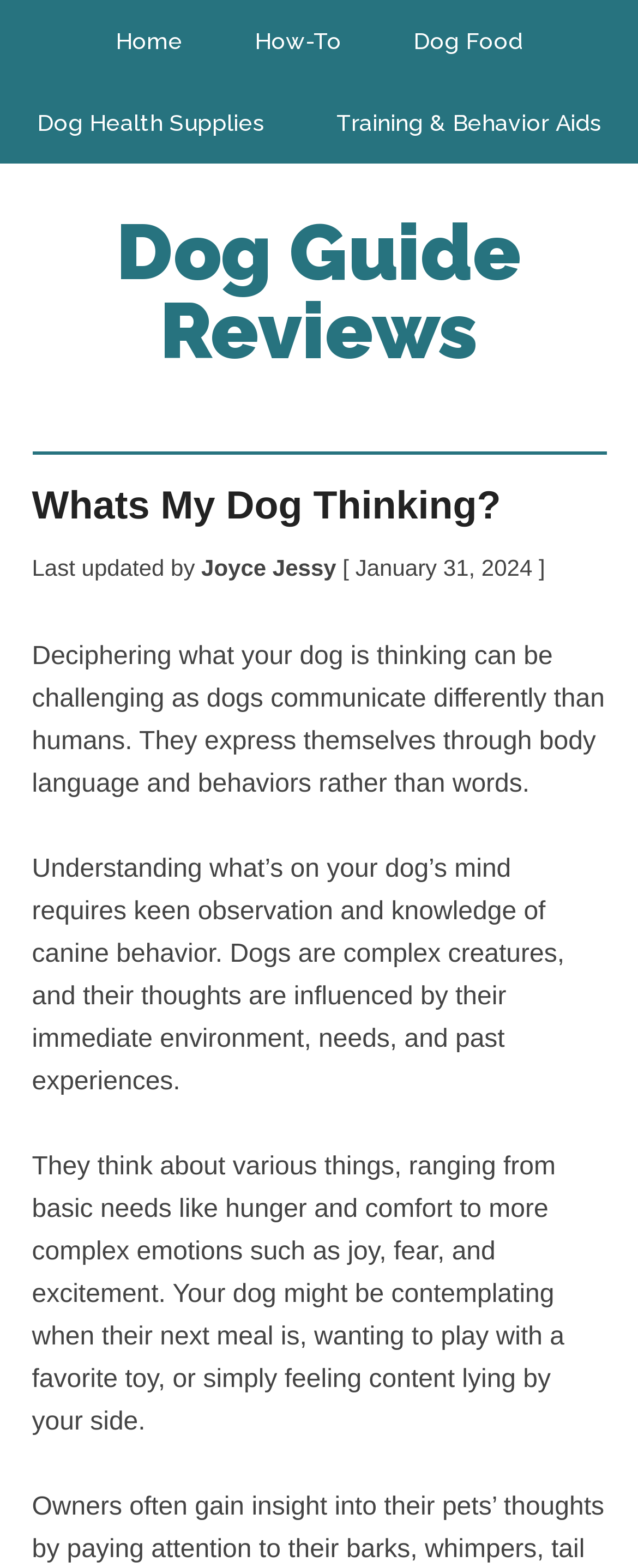Answer with a single word or phrase: 
What is the name of the author who last updated the webpage?

Joyce Jessy